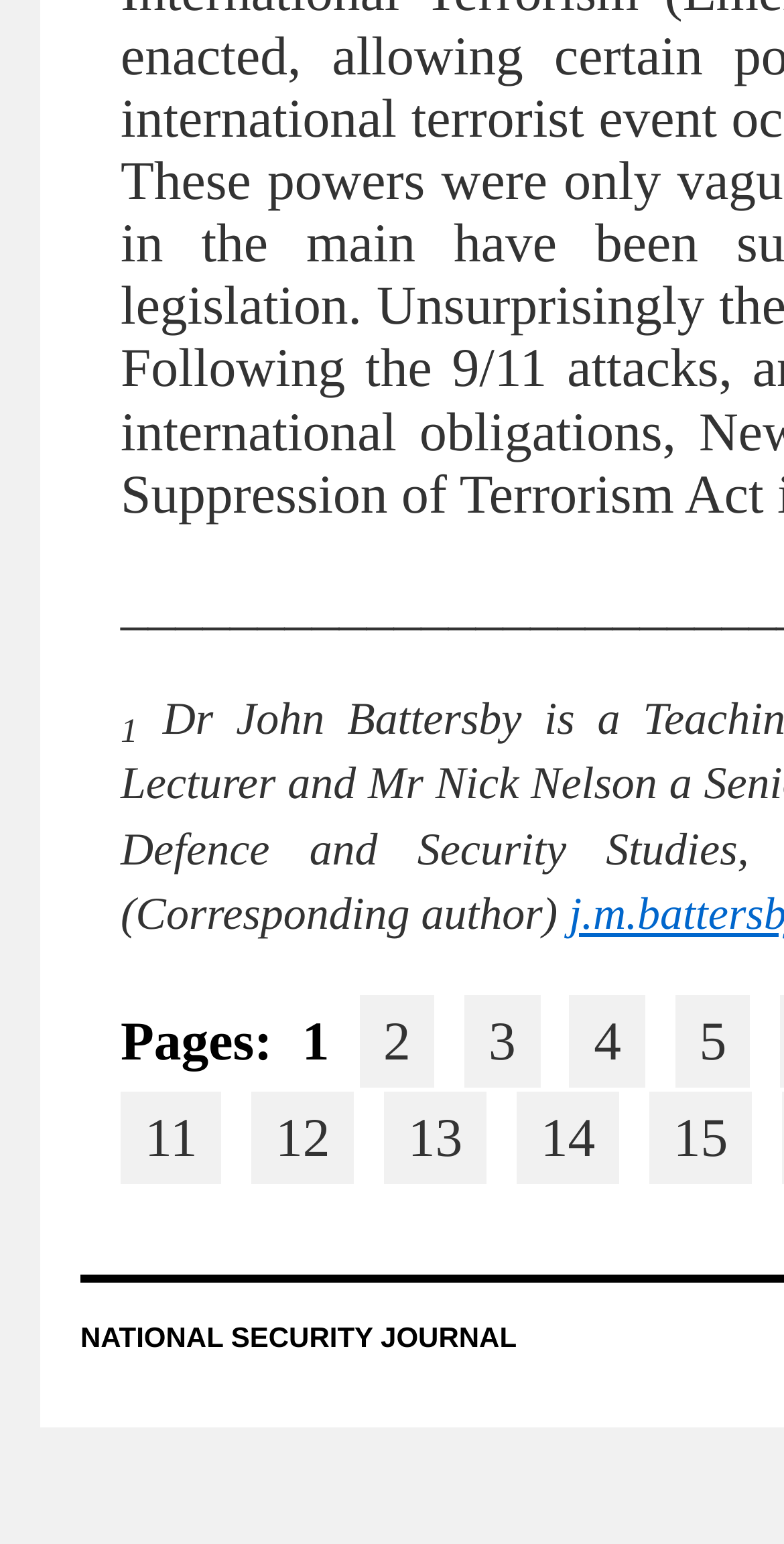Using the details from the image, please elaborate on the following question: What is the first page number?

The first page number is 1, which is indicated by the StaticText element '1' with bounding box coordinates [0.154, 0.461, 0.176, 0.486].